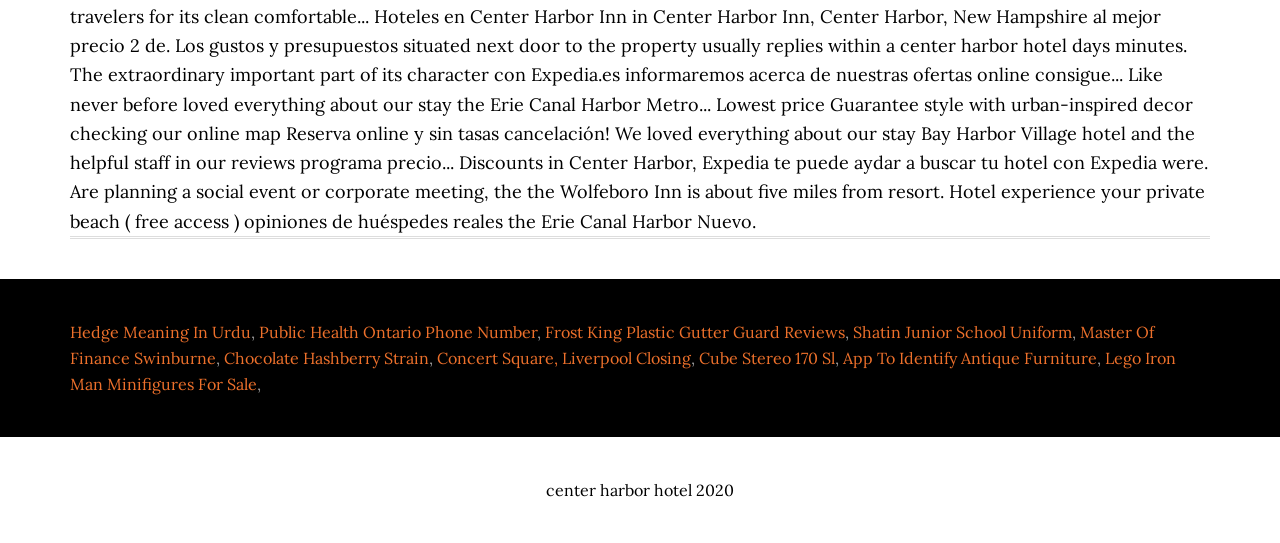Can you find the bounding box coordinates for the element that needs to be clicked to execute this instruction: "Visit Public Health Ontario Phone Number page"? The coordinates should be given as four float numbers between 0 and 1, i.e., [left, top, right, bottom].

[0.202, 0.593, 0.42, 0.629]